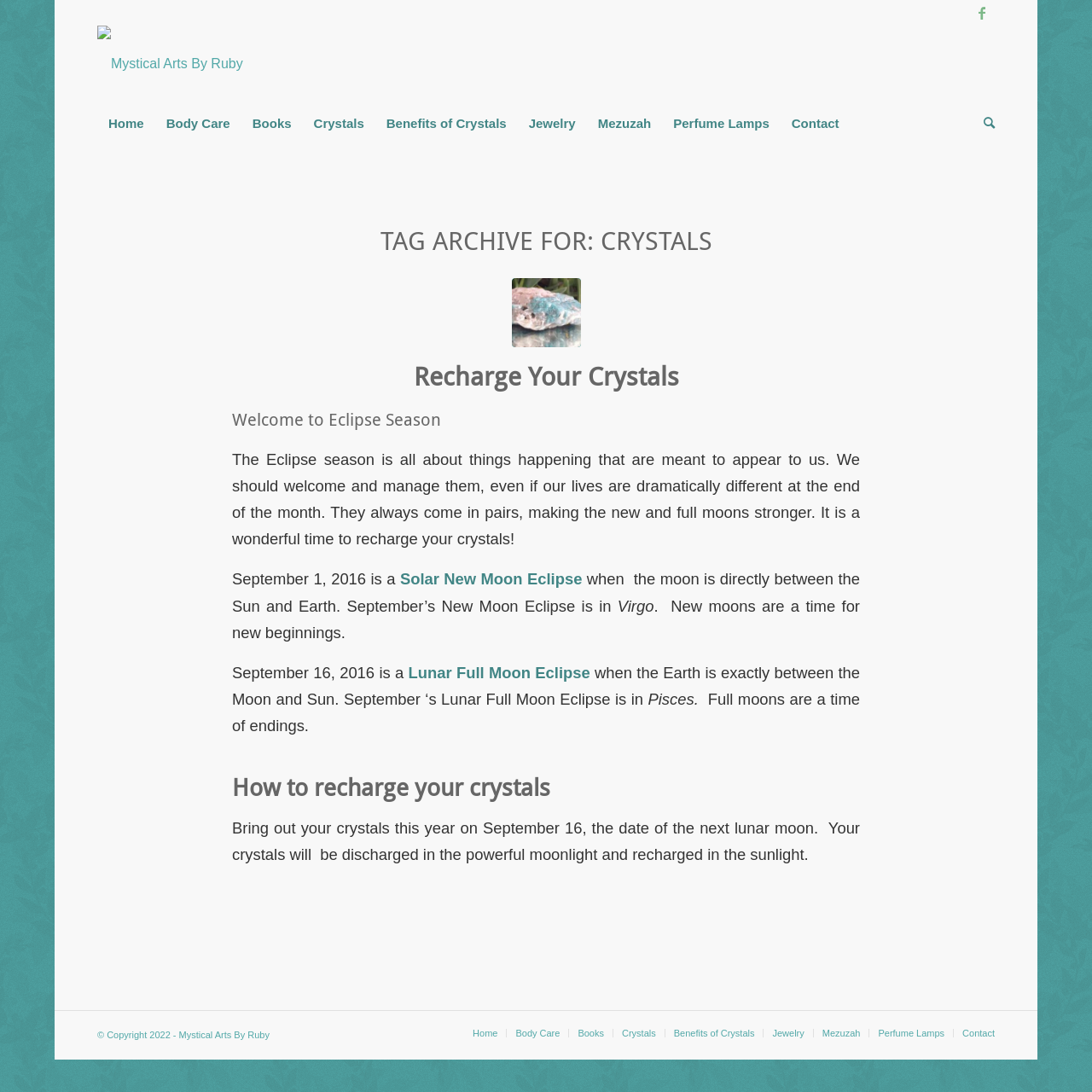Using the description "Facebook", locate and provide the bounding box of the UI element.

[0.888, 0.0, 0.911, 0.023]